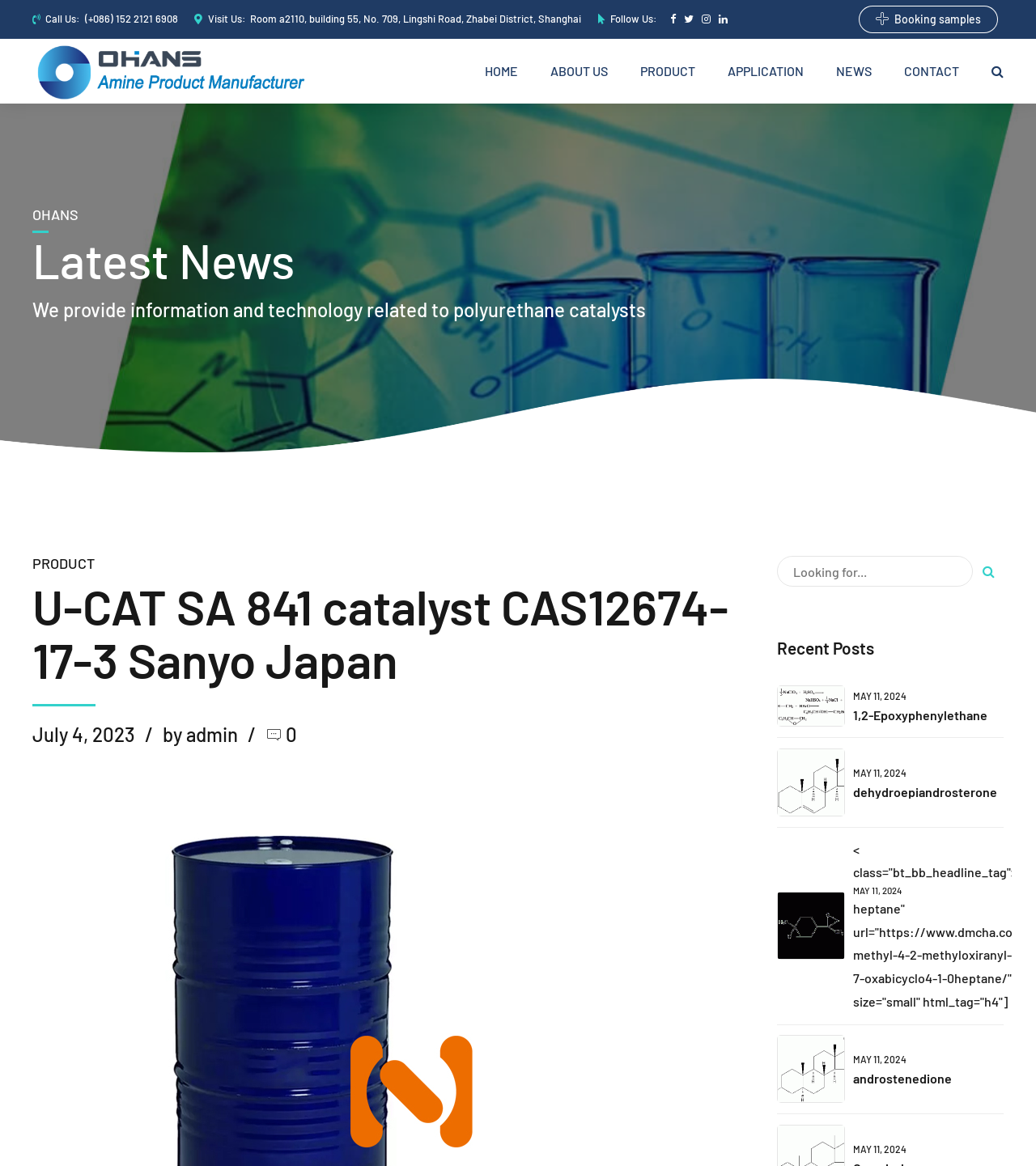Pinpoint the bounding box coordinates of the clickable area necessary to execute the following instruction: "Call us". The coordinates should be given as four float numbers between 0 and 1, namely [left, top, right, bottom].

[0.031, 0.012, 0.172, 0.021]